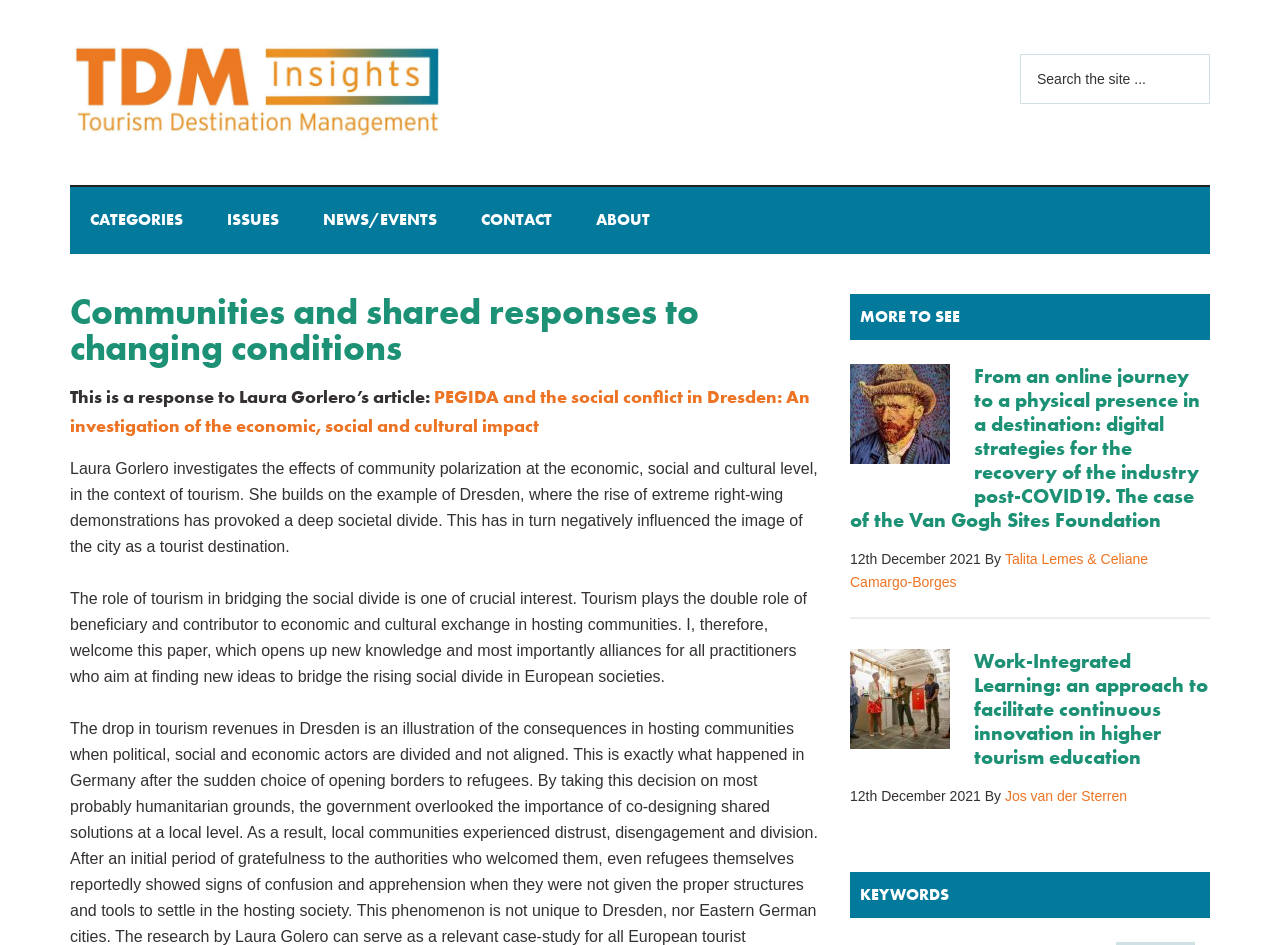How many articles are listed in the 'MORE TO SEE' section?
Please provide a detailed and comprehensive answer to the question.

The 'MORE TO SEE' section of the webpage lists two articles, one by Talita Lemes and Celiane Camargo-Borges, and another by Jos van der Sterren. These articles are displayed in a vertical list, with each article having a title, author, and publication date.